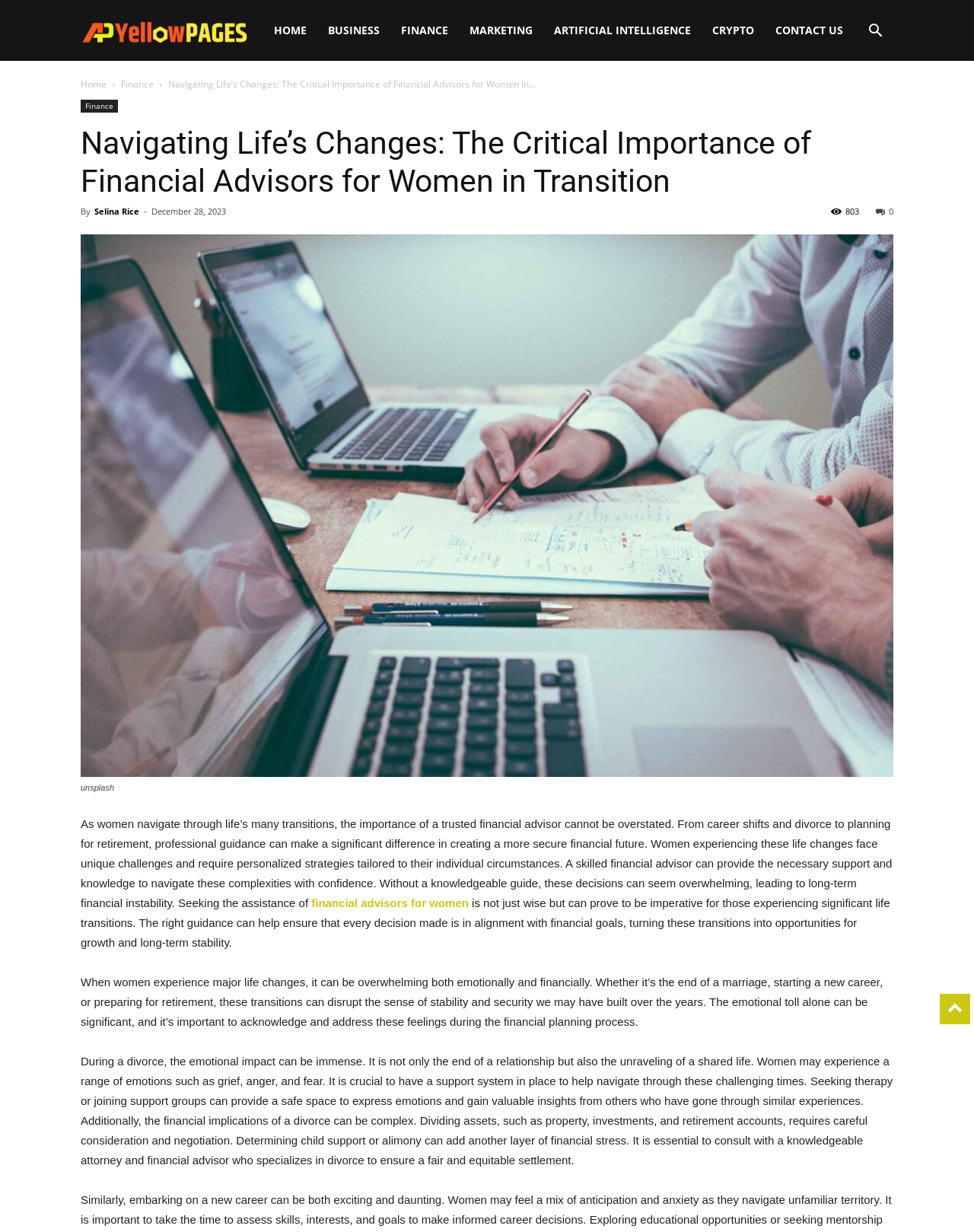Extract the primary headline from the webpage and present its text.

Navigating Life’s Changes: The Critical Importance of Financial Advisors for Women in Transition